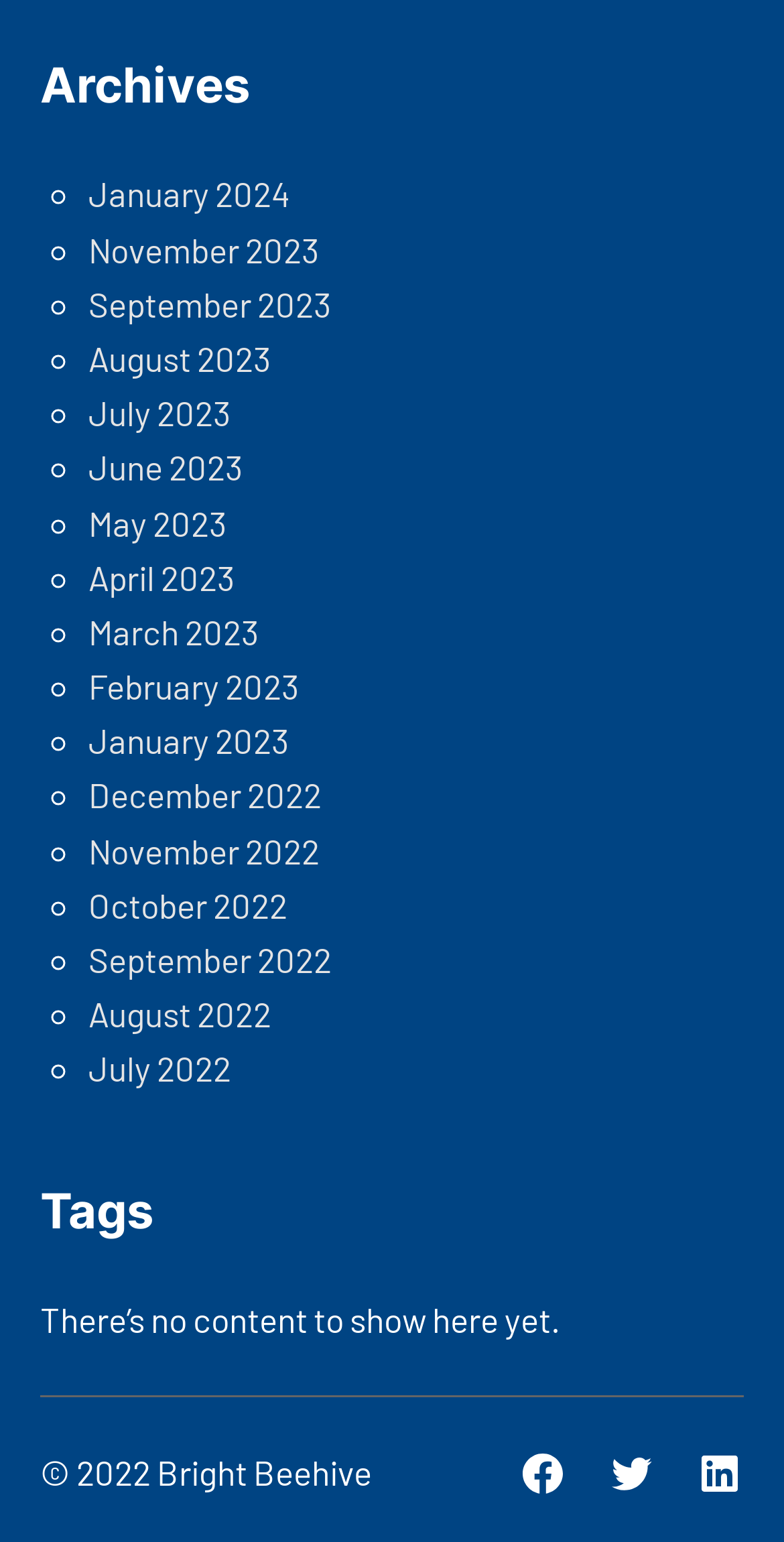Identify and provide the bounding box coordinates of the UI element described: "C". The coordinates should be formatted as [left, top, right, bottom], with each number being a float between 0 and 1.

None